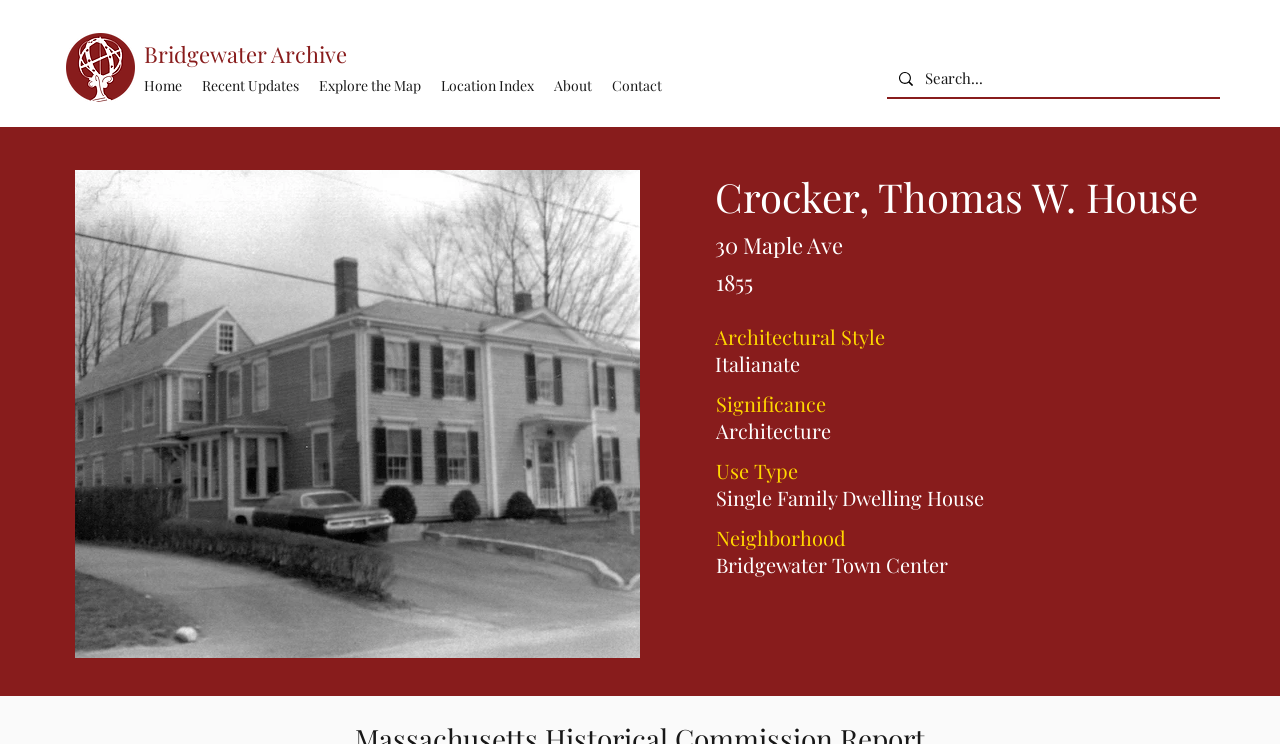Answer the following in one word or a short phrase: 
What is the neighborhood of the house?

Bridgewater Town Center